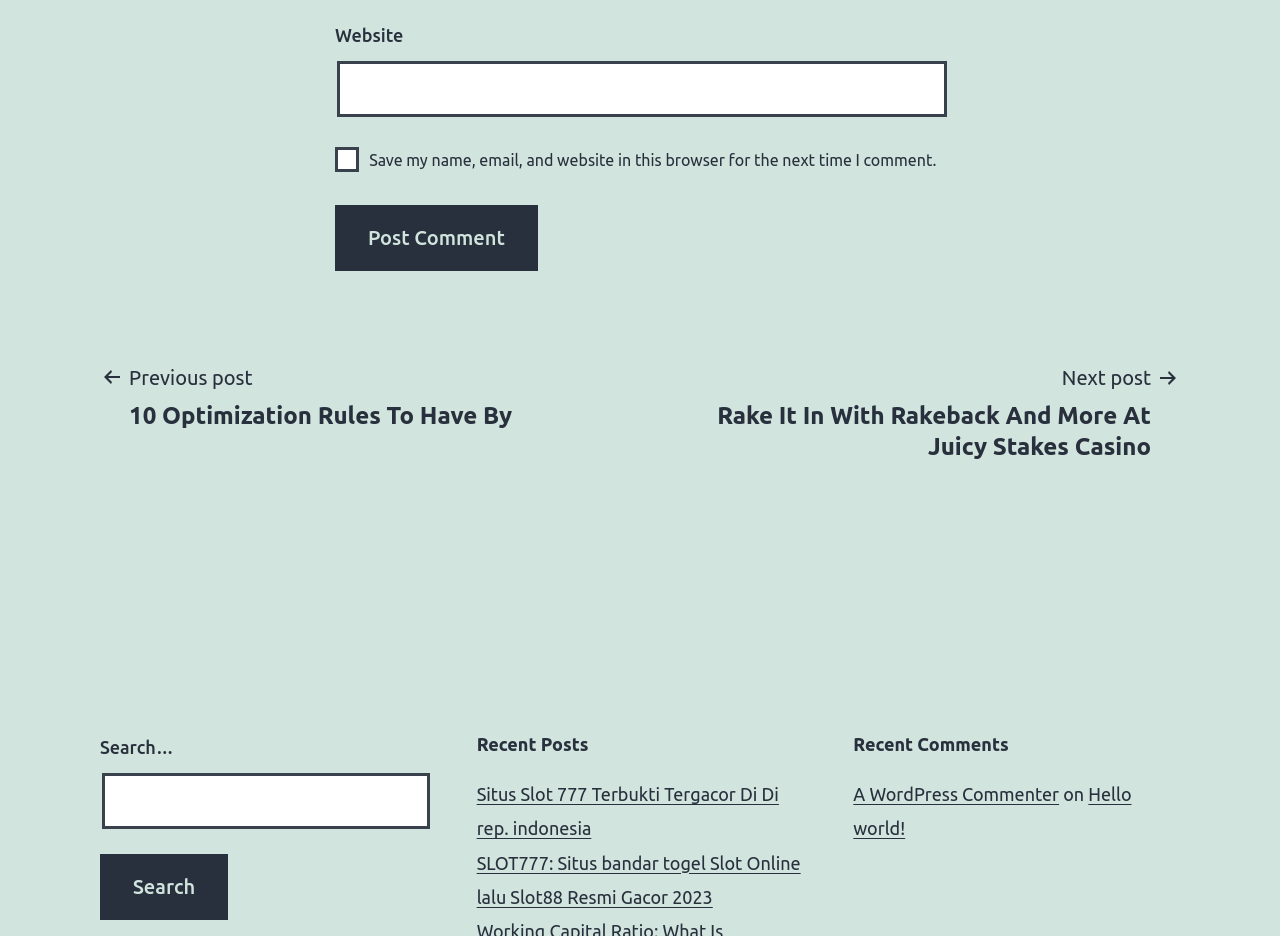What is the purpose of the 'Post Comment' button?
Provide a one-word or short-phrase answer based on the image.

Submit comment